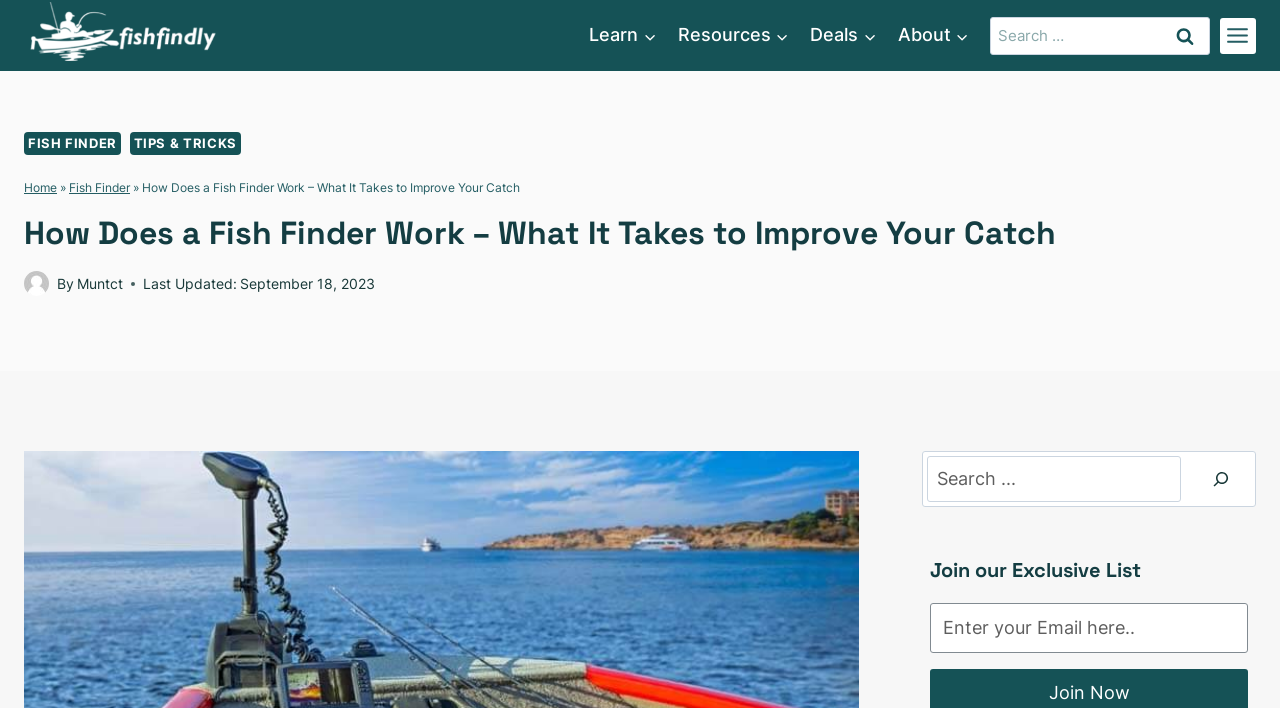Show the bounding box coordinates of the region that should be clicked to follow the instruction: "Click on the 'About' link."

[0.693, 0.03, 0.765, 0.071]